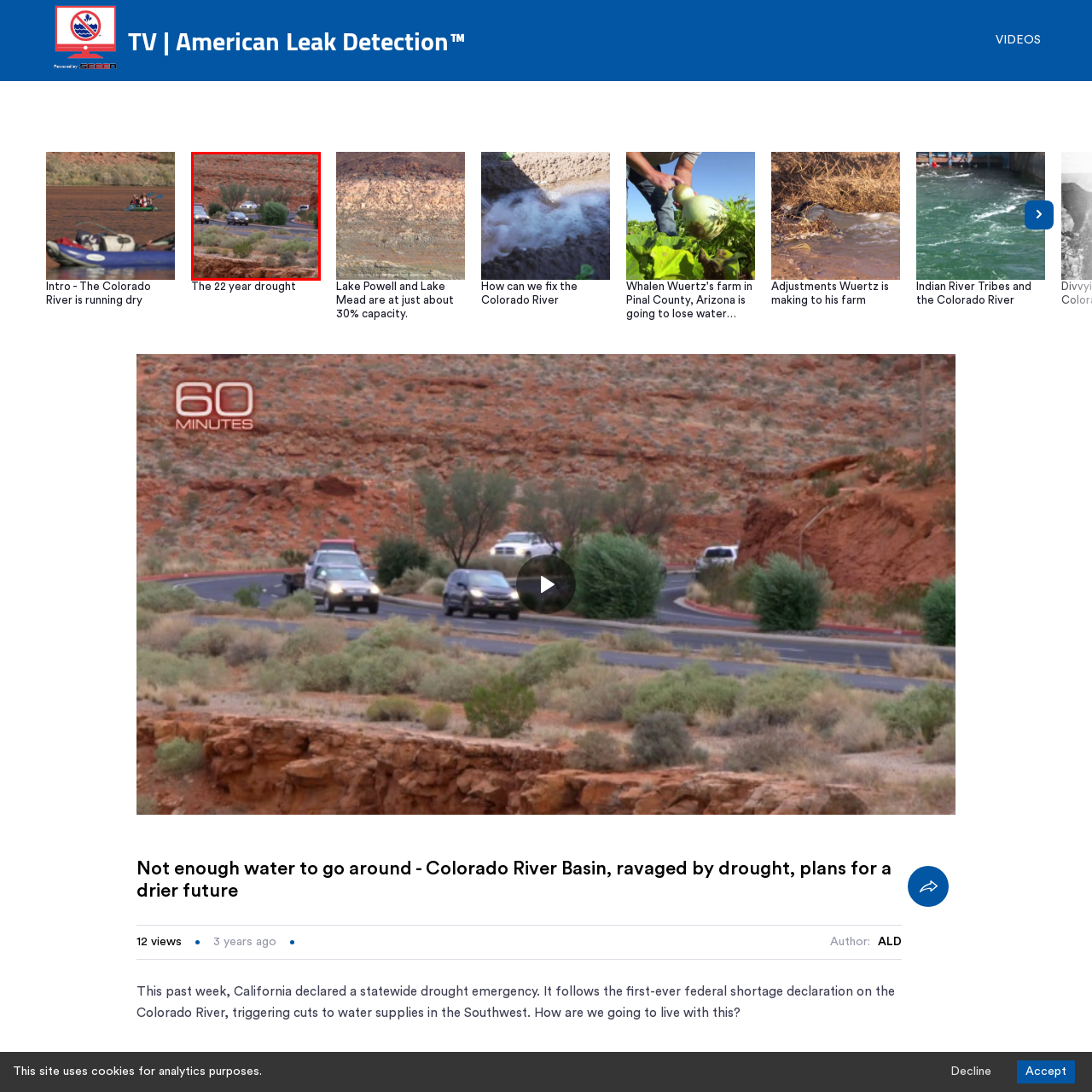Deliver a detailed explanation of the elements found in the red-marked area of the image.

The image captures a scenic view of the Colorado River Basin, illustrating the ongoing challenges related to drought in the region. It showcases a winding road where several vehicles are seen navigating through a desert landscape characterized by reddish rock formations and sparse vegetation. The surrounding area includes patches of greenery, likely shrubs or small trees, that contrast with the arid environment. This setting echoes concerns about water scarcity as highlighted in recent discussions around the Colorado River's declining water levels, particularly in light of the severe 22-year drought impacting the region. The image serves as a poignant reminder of the environmental changes and the implications for local communities and ecosystems.